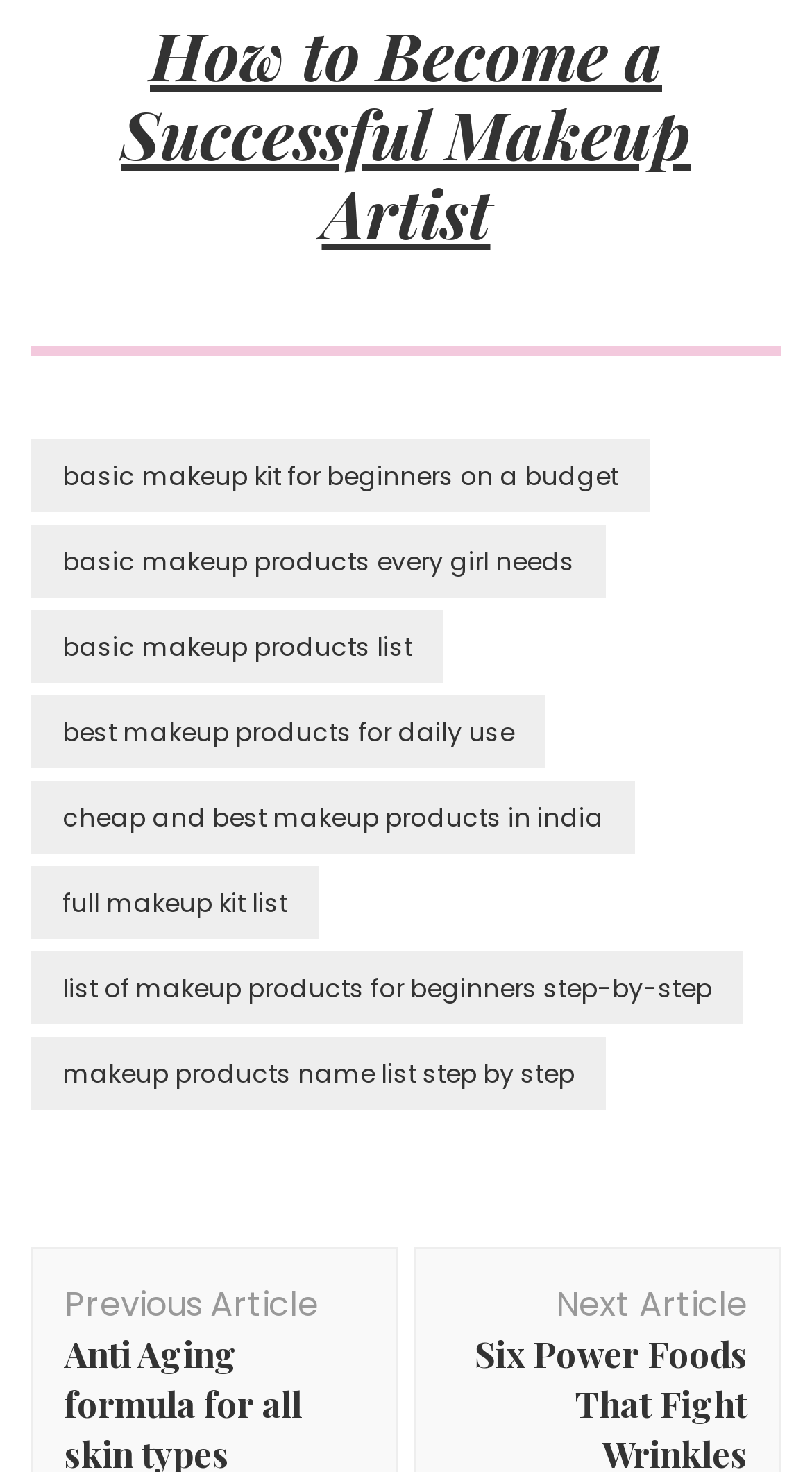Respond to the following question with a brief word or phrase:
How many links are in the footer section?

8